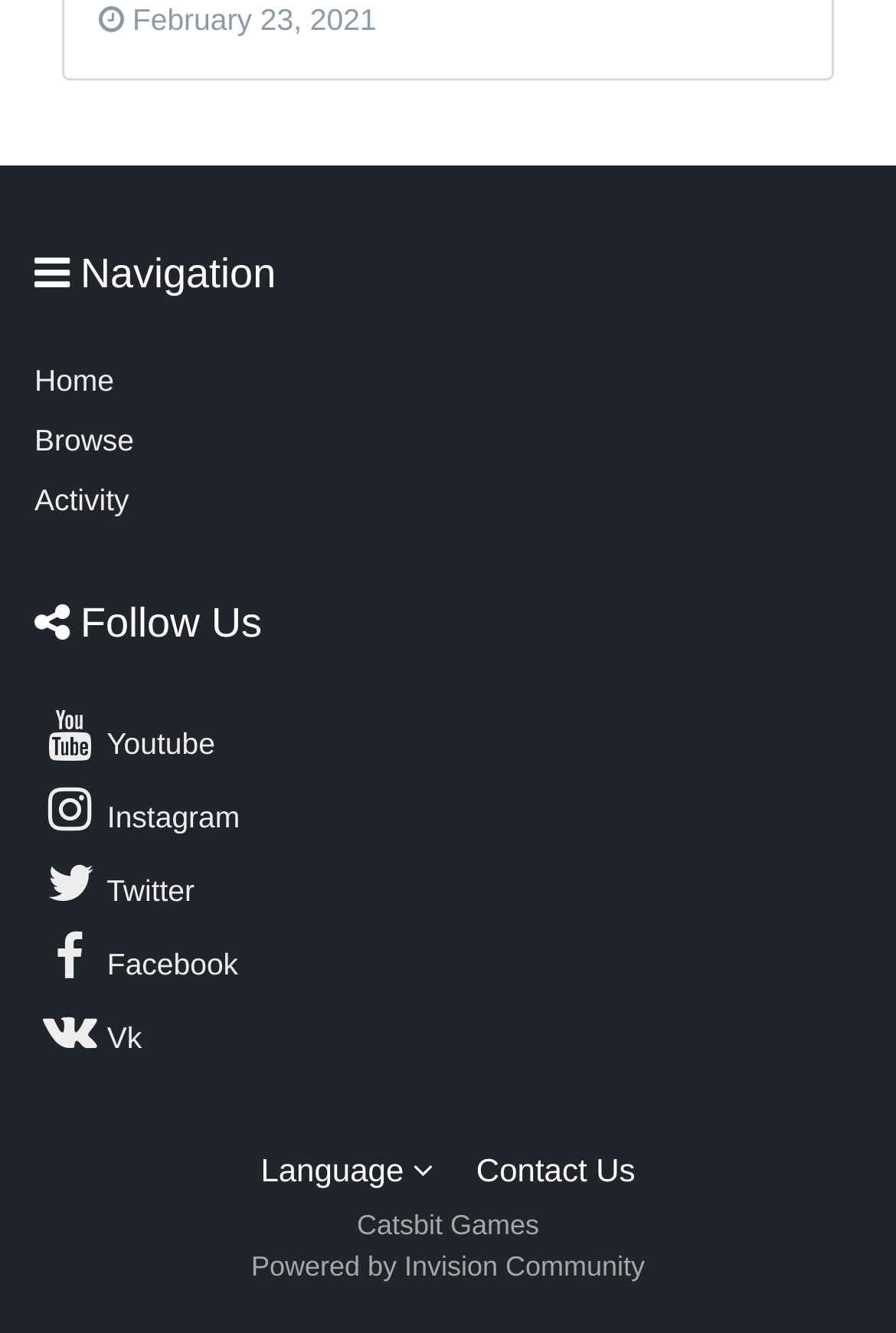Provide a brief response to the question below using a single word or phrase: 
How many navigation links are there?

3